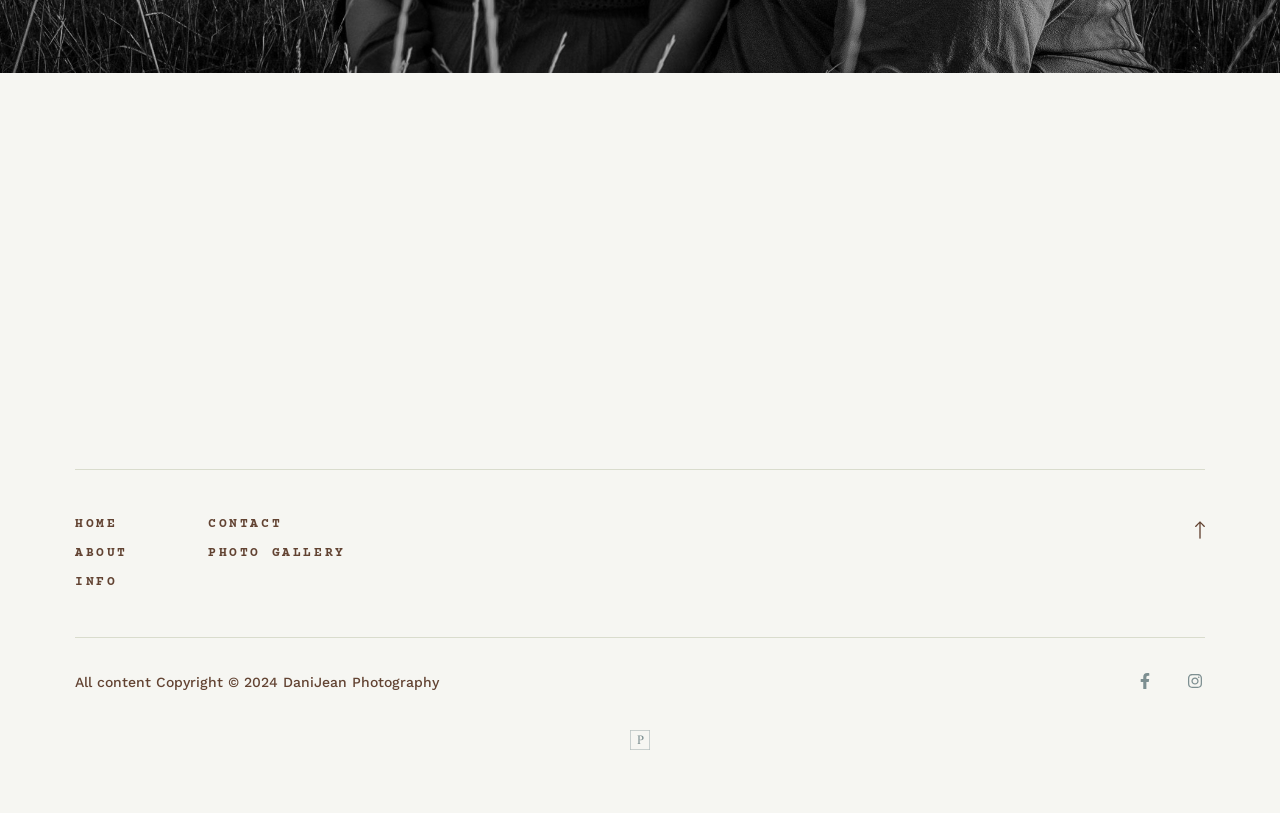Find the bounding box coordinates for the element described here: "About".

[0.059, 0.663, 0.1, 0.699]